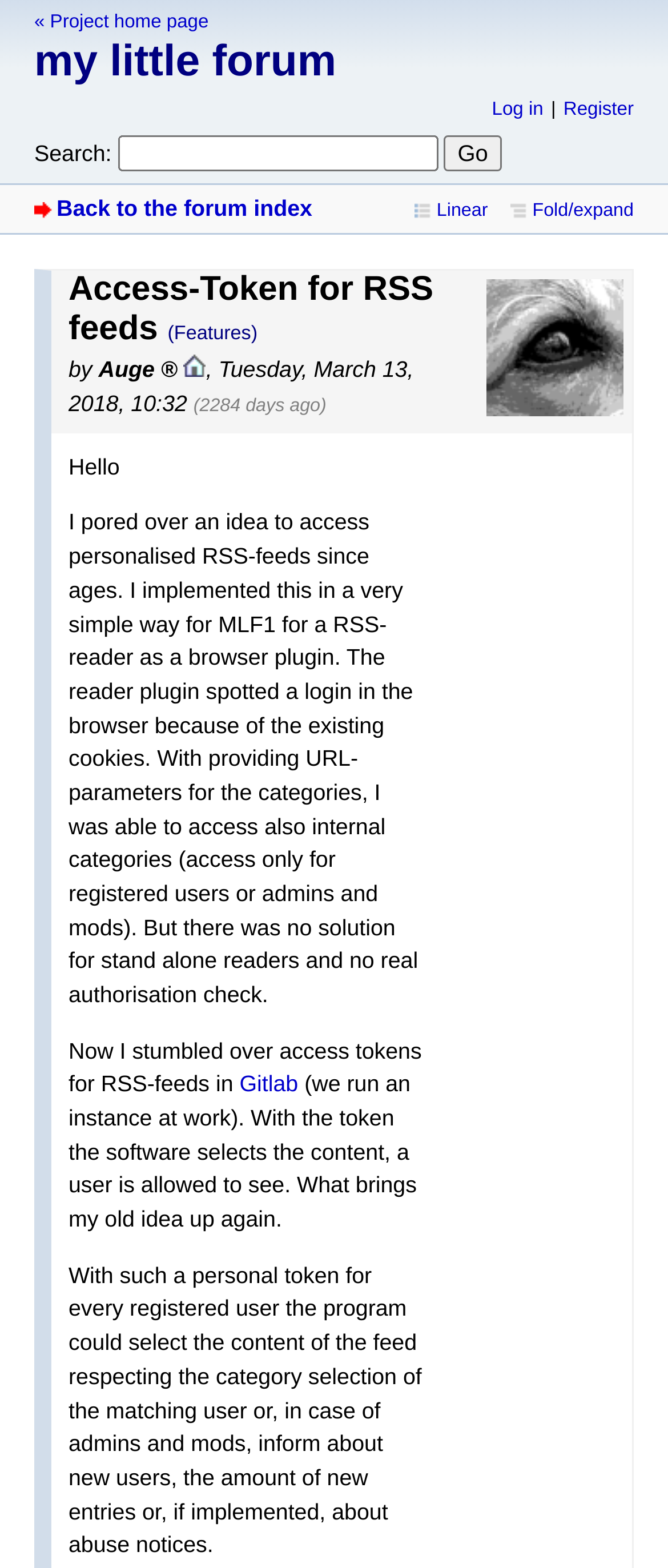Pinpoint the bounding box coordinates of the area that must be clicked to complete this instruction: "go back to the project home page".

[0.051, 0.008, 0.312, 0.021]